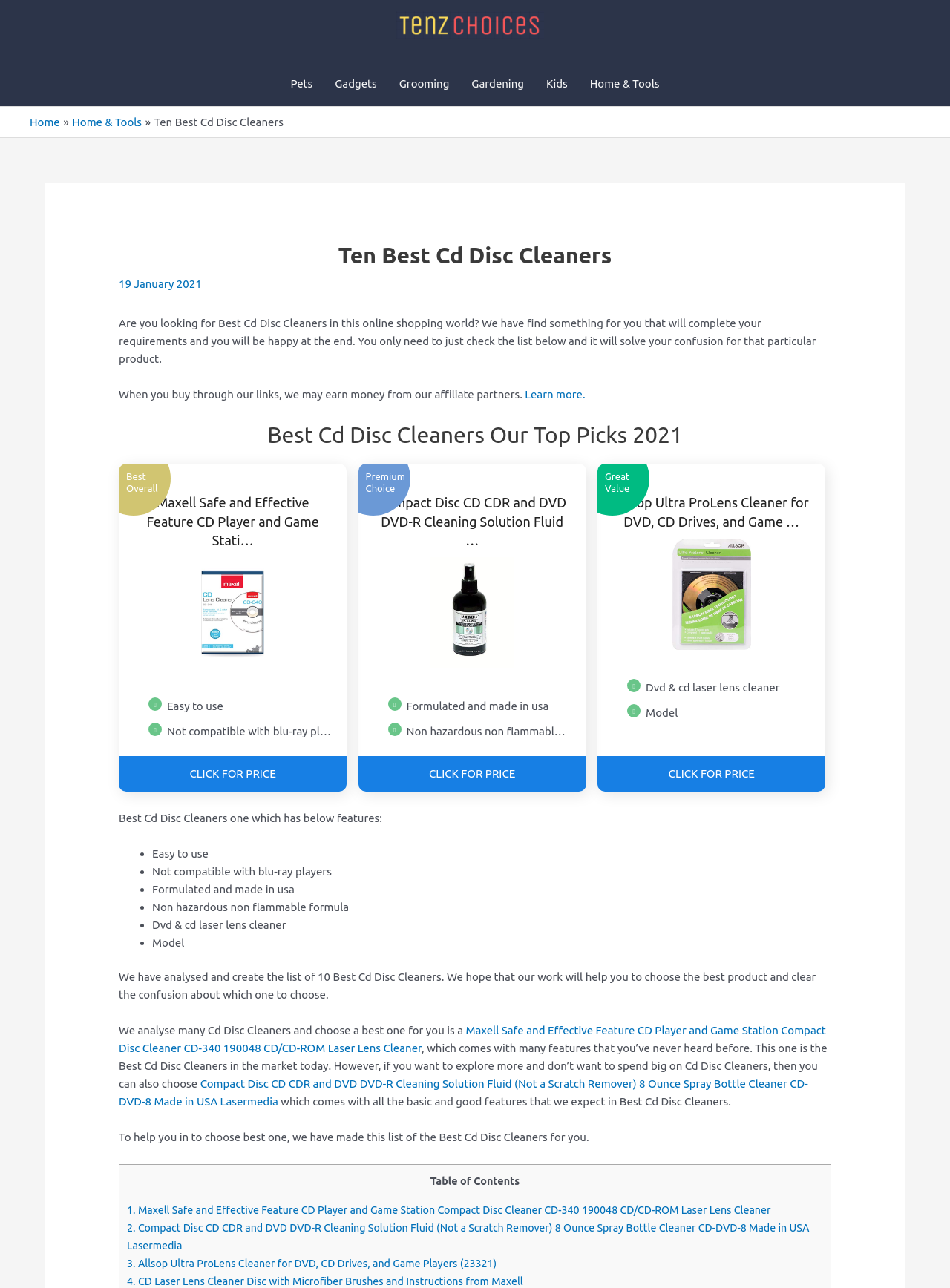What is the feature of the third CD disc cleaner?
Please provide a single word or phrase in response based on the screenshot.

Dvd & cd laser lens cleaner